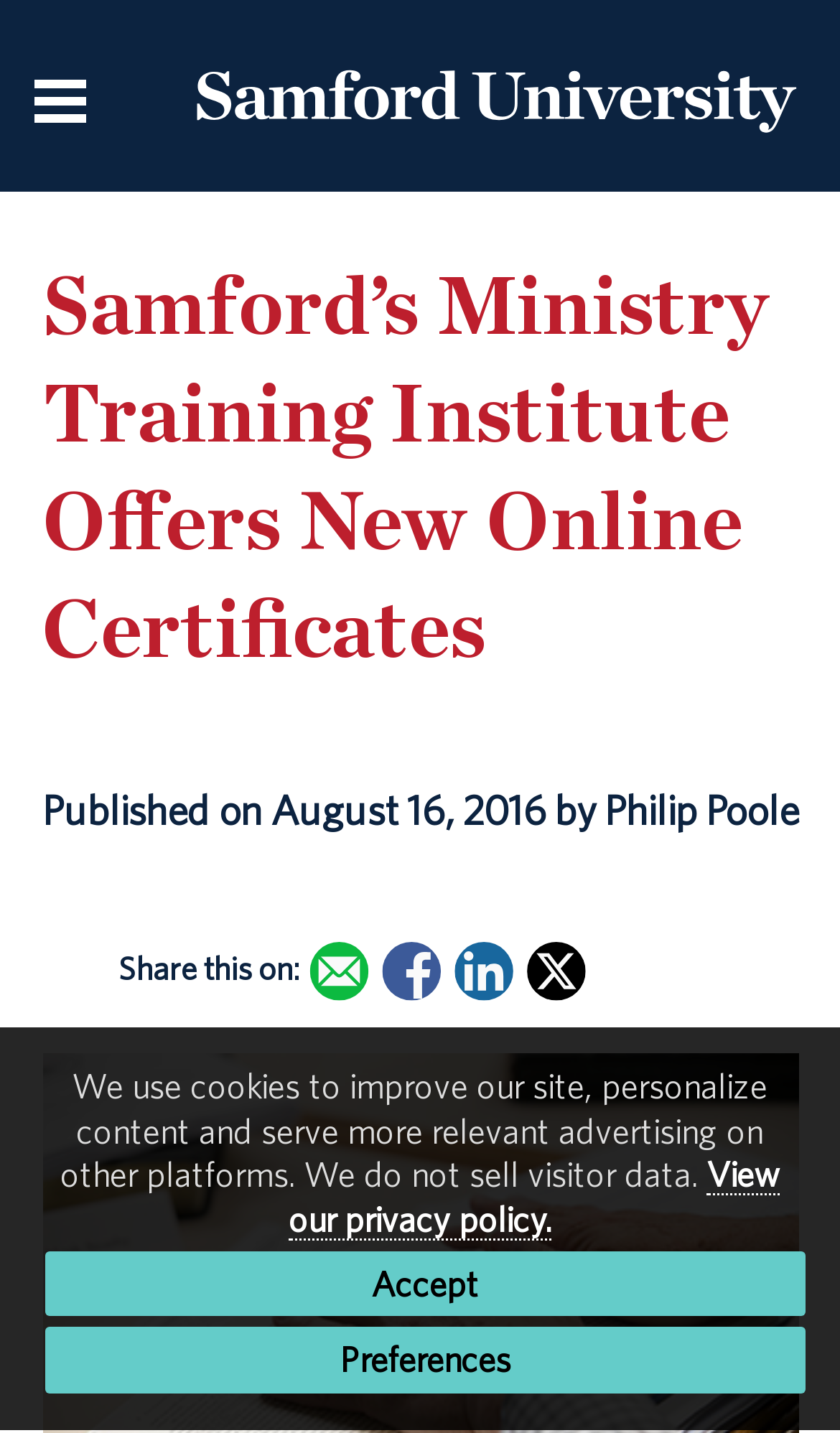Using the format (top-left x, top-left y, bottom-right x, bottom-right y), and given the element description, identify the bounding box coordinates within the screenshot: View our privacy policy.

[0.344, 0.806, 0.928, 0.865]